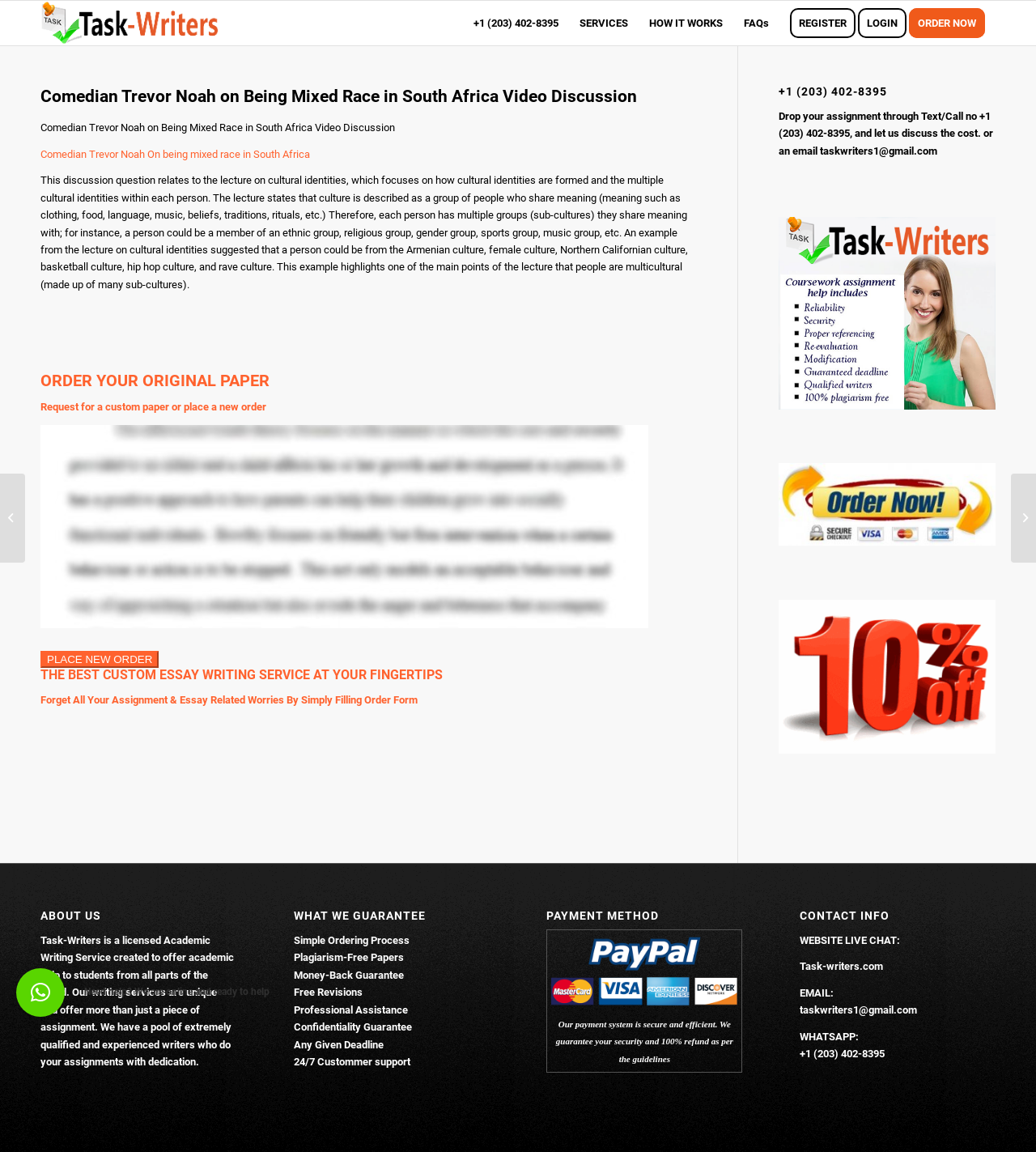Create a full and detailed caption for the entire webpage.

This webpage is about Task-Writers, an academic writing service. At the top, there is a menu bar with several options, including "SERVICES", "HOW IT WORKS", "FAQs", "REGISTER", "LOGIN", and "ORDER NOW". Below the menu bar, there is a main section with an article about comedian Trevor Noah discussing being mixed race in South Africa. The article has a heading and a brief description of the topic, followed by a longer text that explains the concept of cultural identities and how they are formed.

To the right of the article, there is a complementary section with a heading "+1 (203) 402-8395" and a text that invites users to drop their assignments through text or call. There is also an email address provided.

Below the article, there are several sections, including "ABOUT US", which describes Task-Writers as a licensed academic writing service, and "WHAT WE GUARANTEE", which lists several guarantees, such as a simple ordering process, plagiarism-free papers, and a money-back guarantee.

Further down, there are sections for "PAYMENT METHOD" and "CONTACT INFO", which provide information on how to make payments and how to contact Task-Writers. There are also several links to other pages, including "Human to Human Communication Discussion" and "Issue of Emerging Threats and Countermeasures".

At the bottom of the page, there is a button that says "Need help? We are online and ready to help". There are also several images and icons throughout the page, including a logo for Task-Writers and icons for WhatsApp and email.